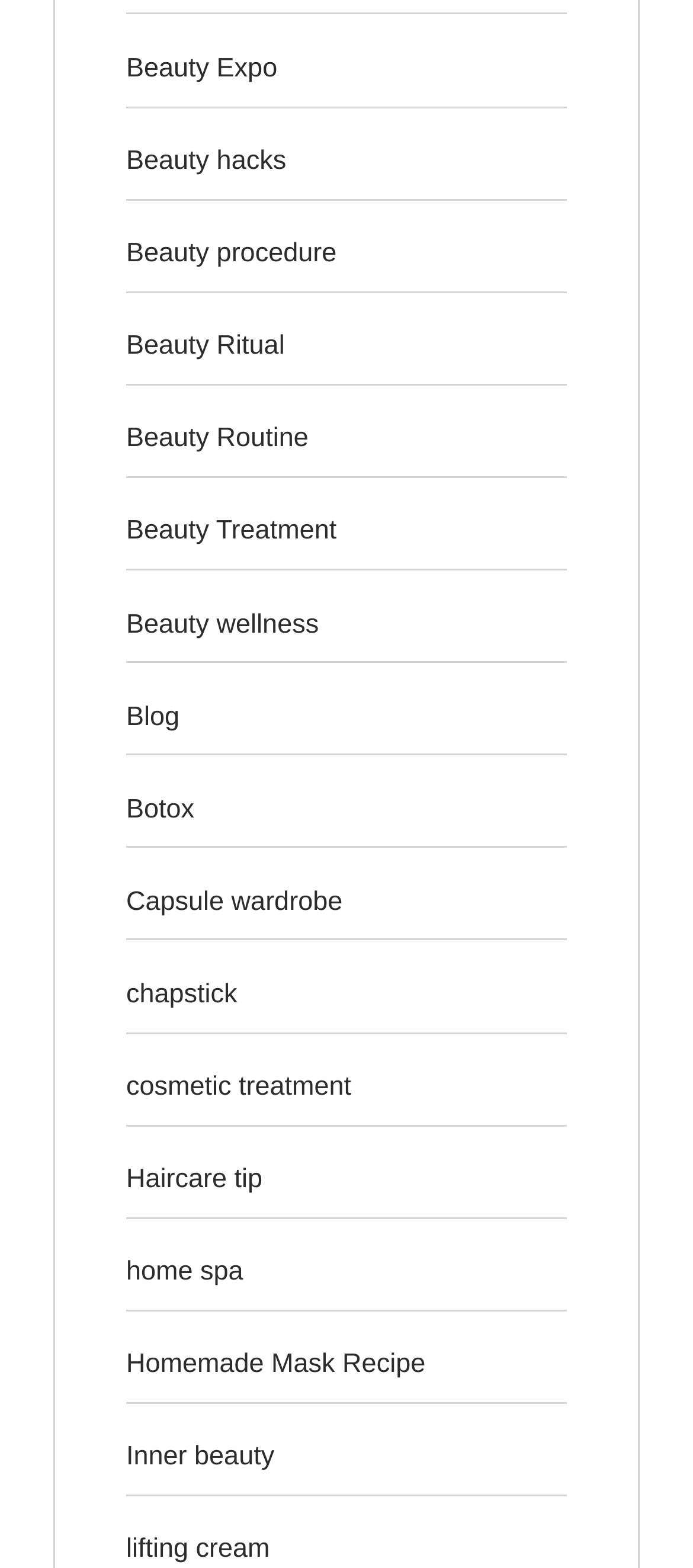What is the last link on the webpage?
Look at the image and answer the question with a single word or phrase.

lifting cream